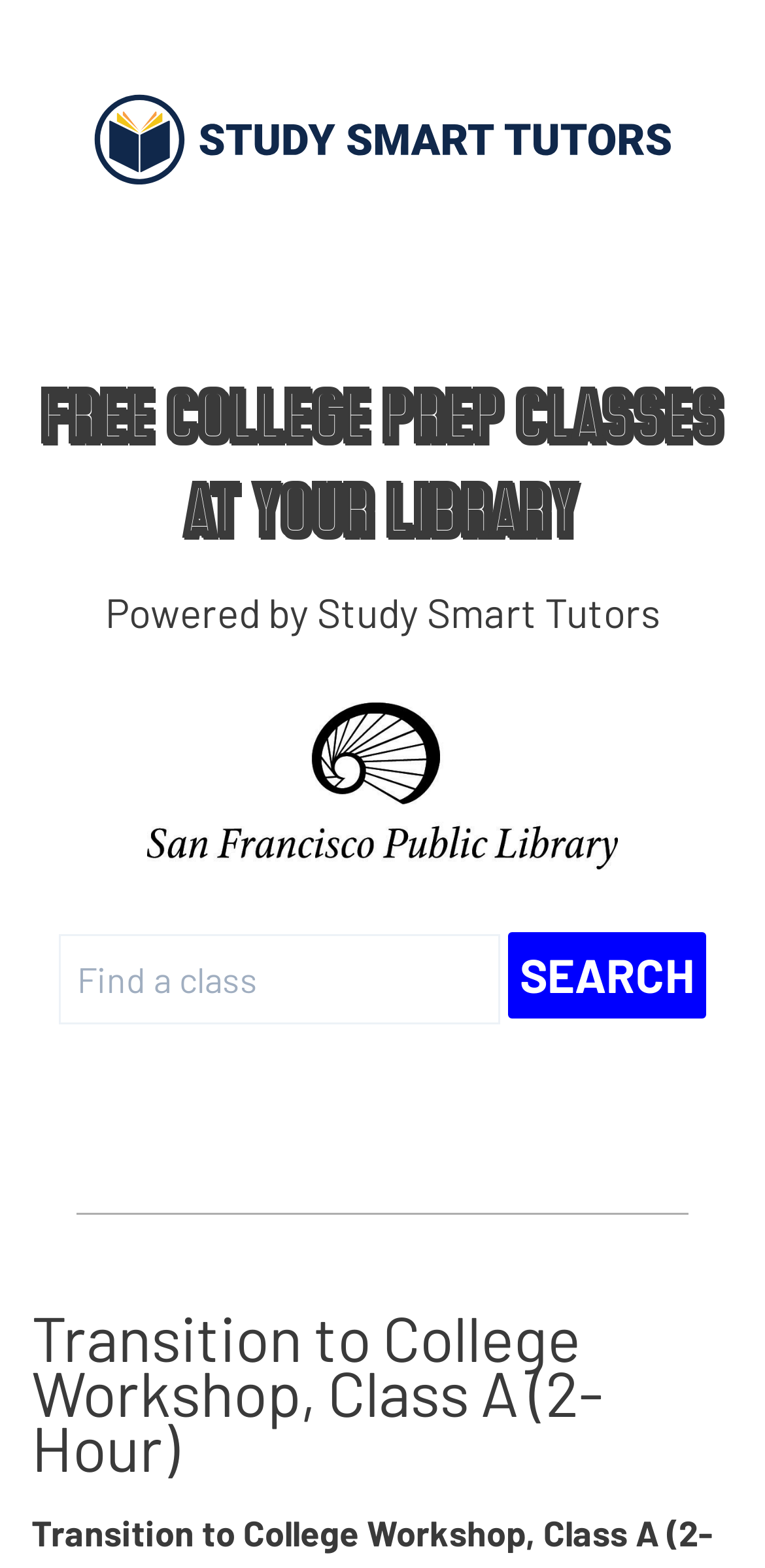Given the element description "name="submit" value="Search"", identify the bounding box of the corresponding UI element.

[0.665, 0.595, 0.923, 0.649]